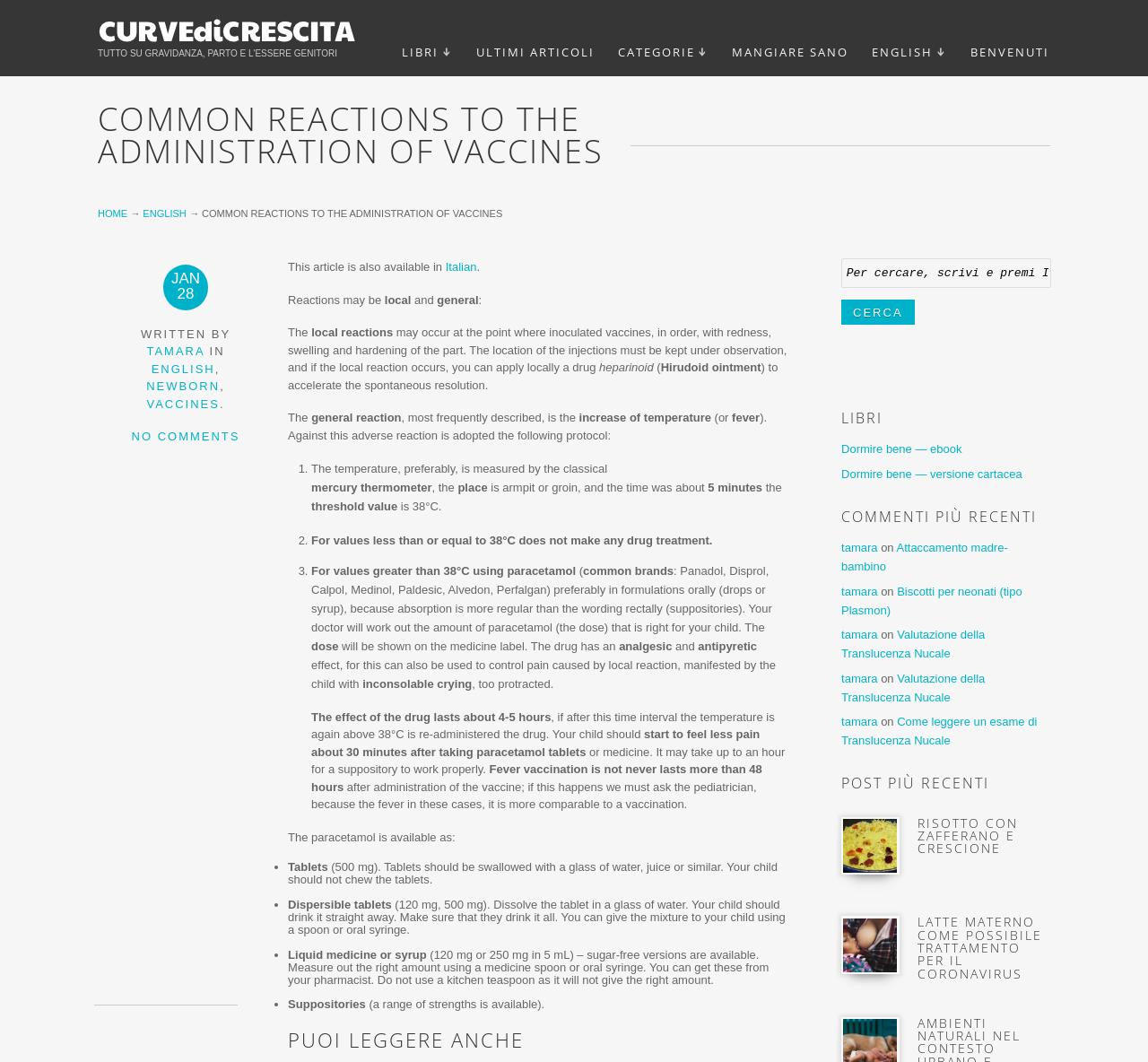How long does fever from vaccination last?
Please answer using one word or phrase, based on the screenshot.

Less than 48 hours